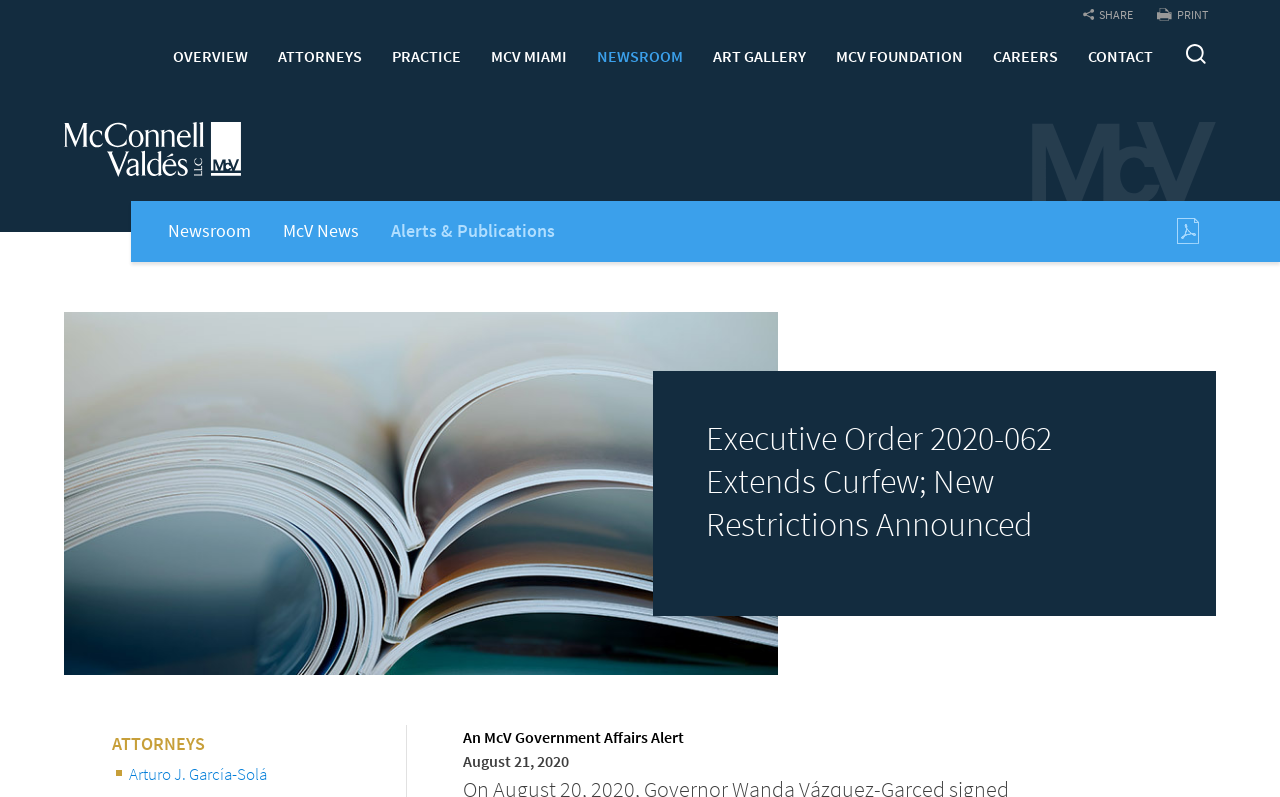Who is the attorney listed first?
Carefully analyze the image and provide a thorough answer to the question.

I found the answer by looking at the list of attorneys under the heading 'ATTORNEYS', and Arturo J. García-Solá is the first name listed.